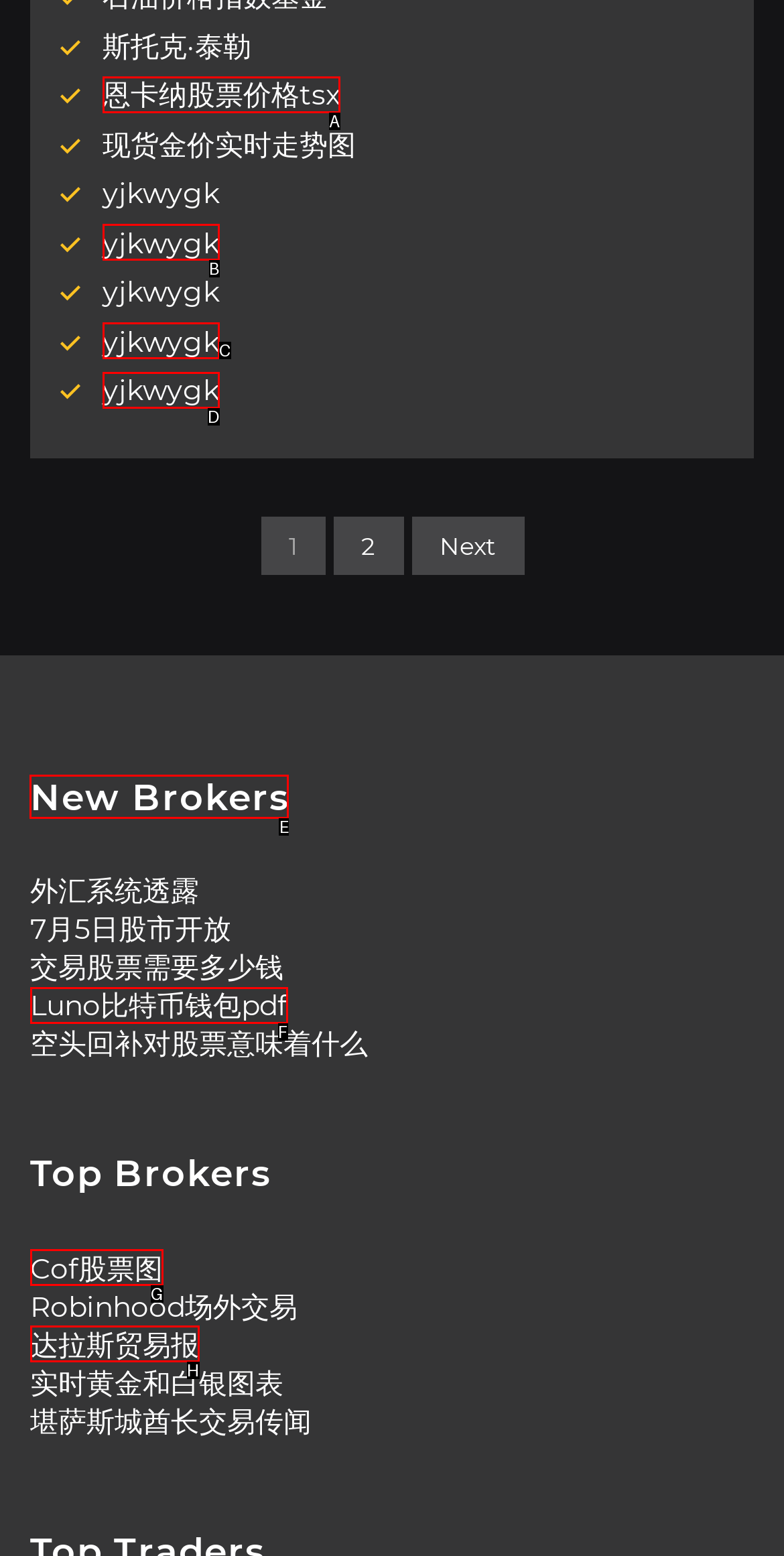From the available options, which lettered element should I click to complete this task: View information on new brokers?

E